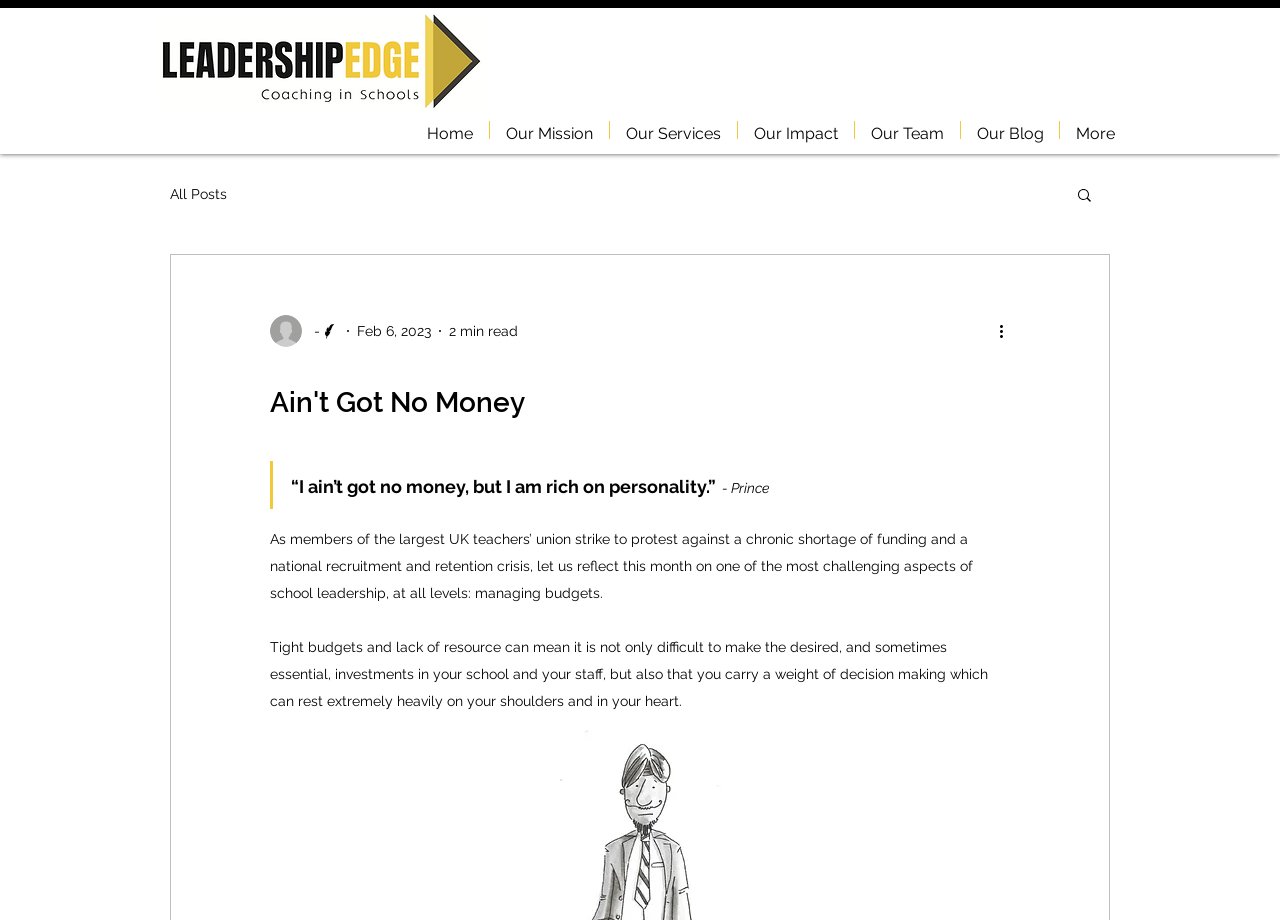What is the date of the article?
Analyze the screenshot and provide a detailed answer to the question.

The date of the article is mentioned below the writer's picture, and it says 'Feb 6, 2023'.